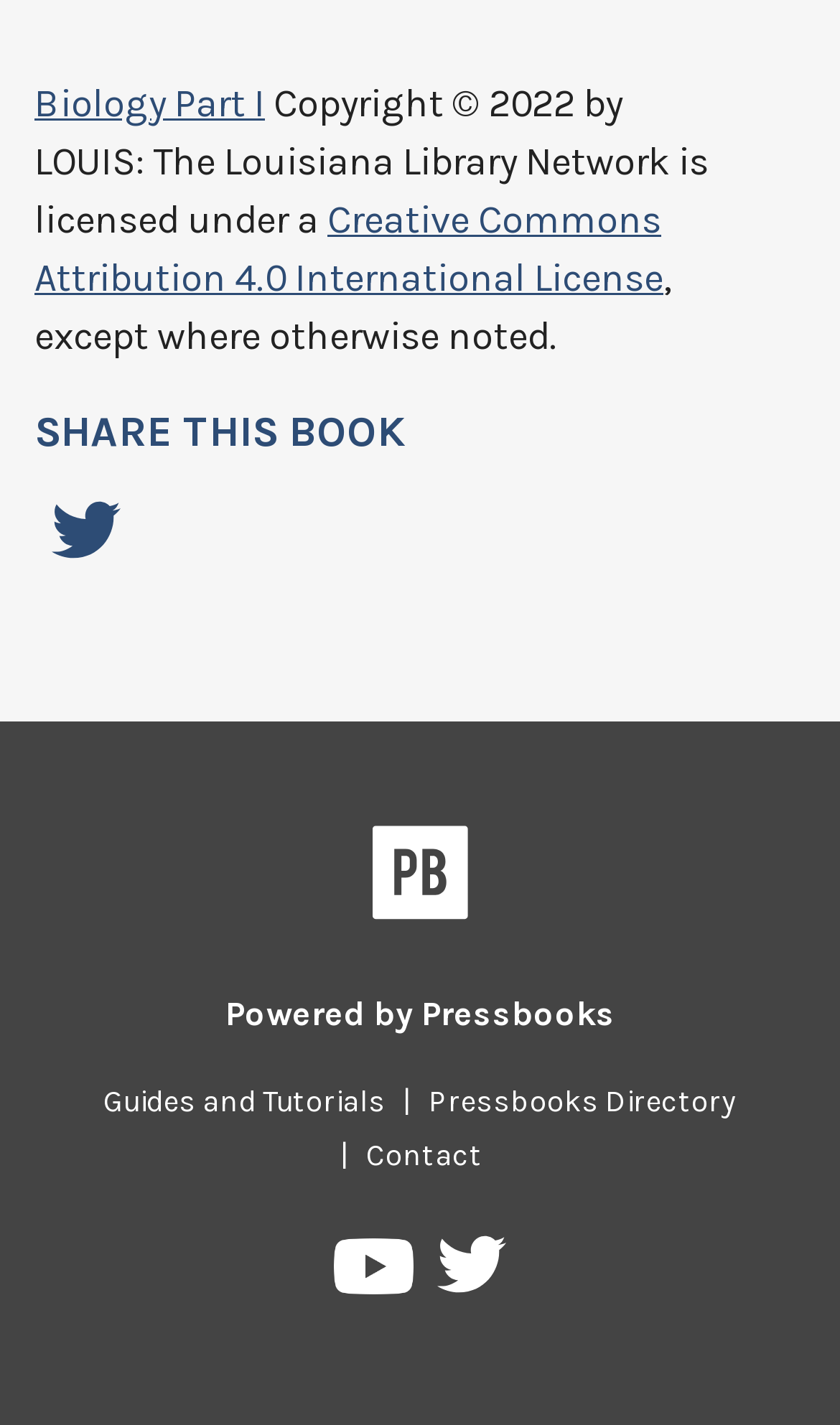What is the name of the platform powering the website?
Please ensure your answer to the question is detailed and covers all necessary aspects.

The name of the platform powering the website can be found in the link element with the text 'Powered by Pressbooks' located at the bottom of the webpage, which indicates that the website is powered by Pressbooks.